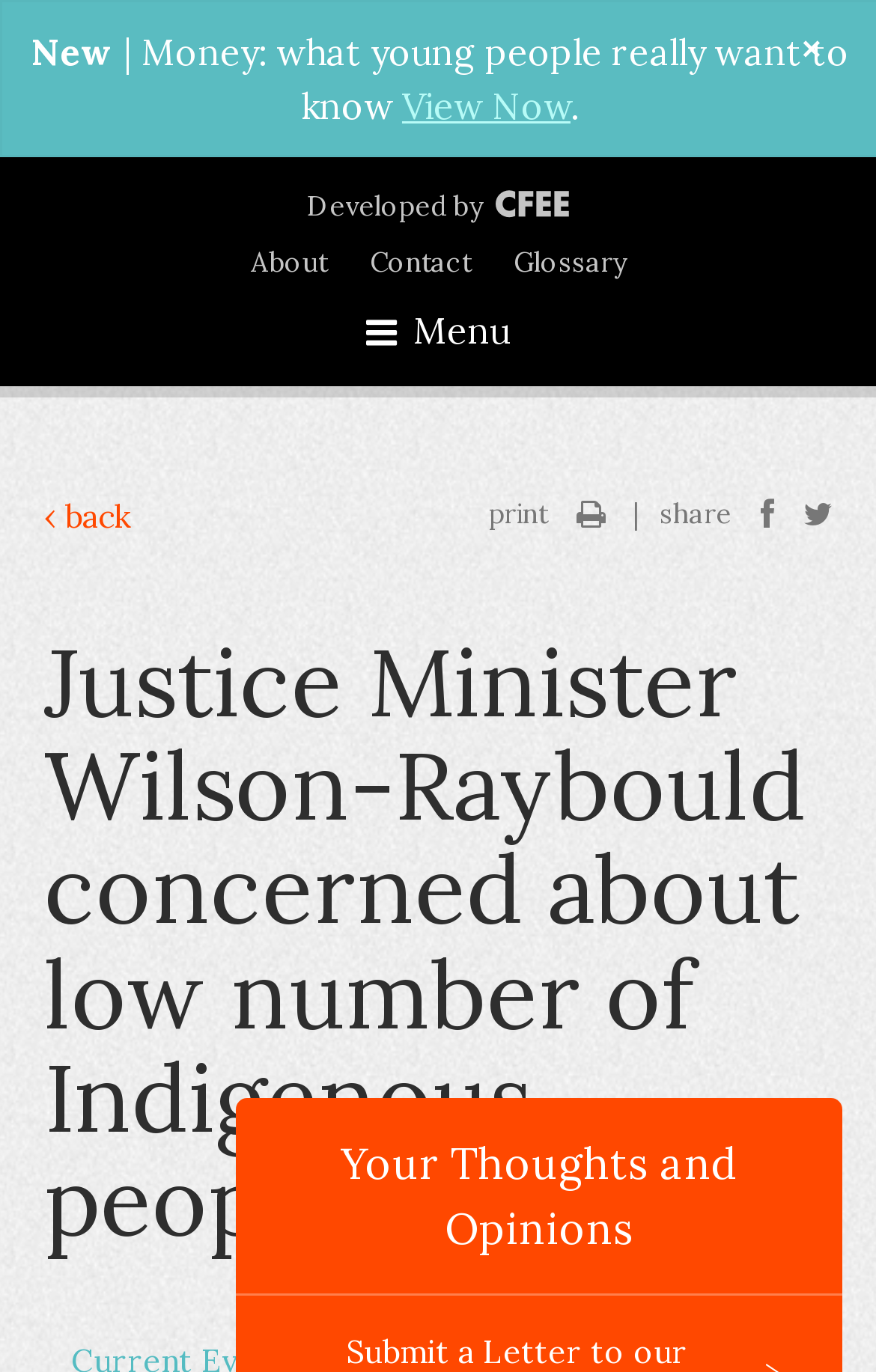Using the element description ‹ back, predict the bounding box coordinates for the UI element. Provide the coordinates in (top-left x, top-left y, bottom-right x, bottom-right y) format with values ranging from 0 to 1.

[0.05, 0.362, 0.15, 0.391]